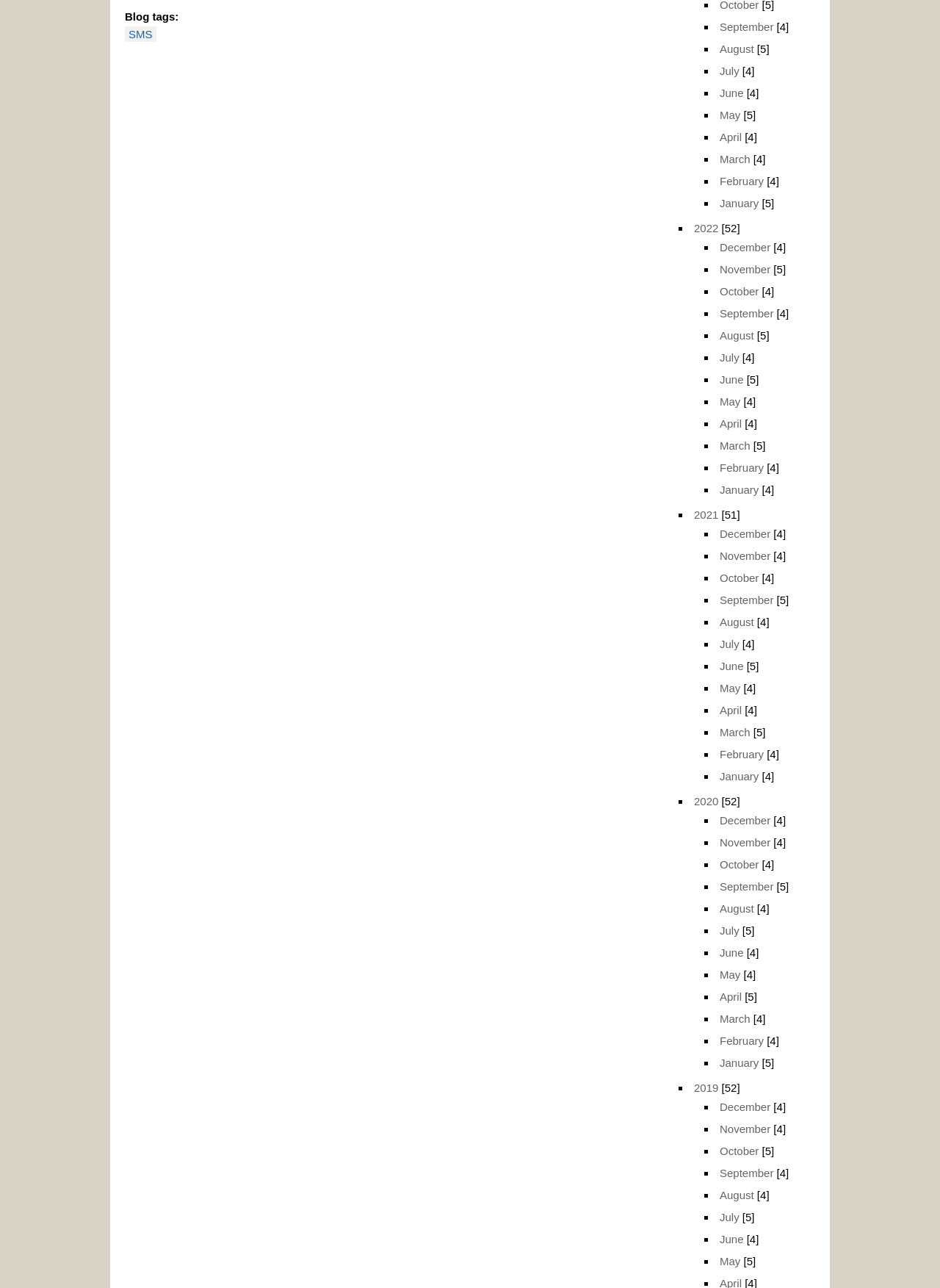Please mark the bounding box coordinates of the area that should be clicked to carry out the instruction: "Browse 2022".

[0.738, 0.172, 0.764, 0.182]